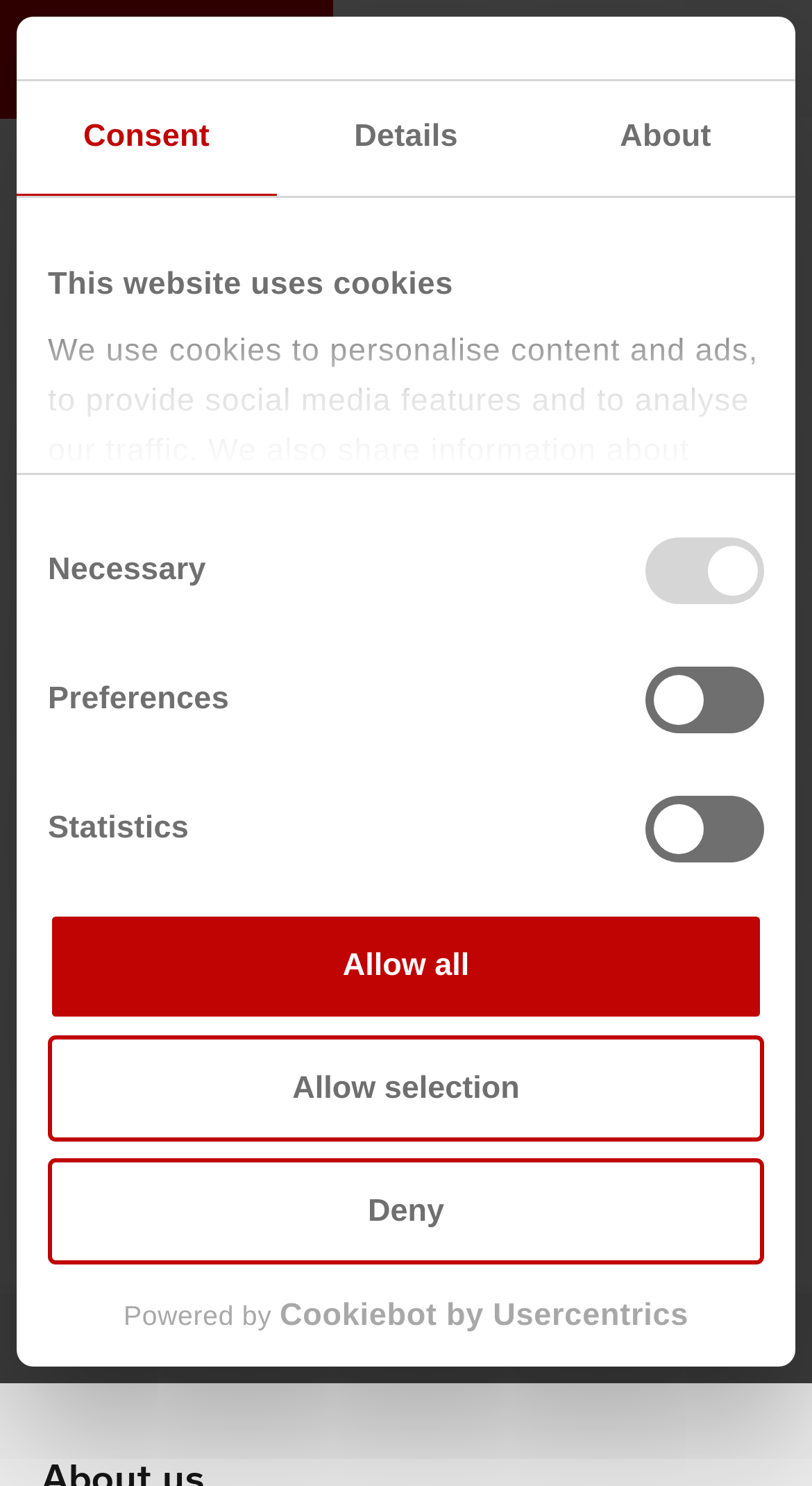Can you extract the headline from the webpage for me?

Piant Stanztechniek BV